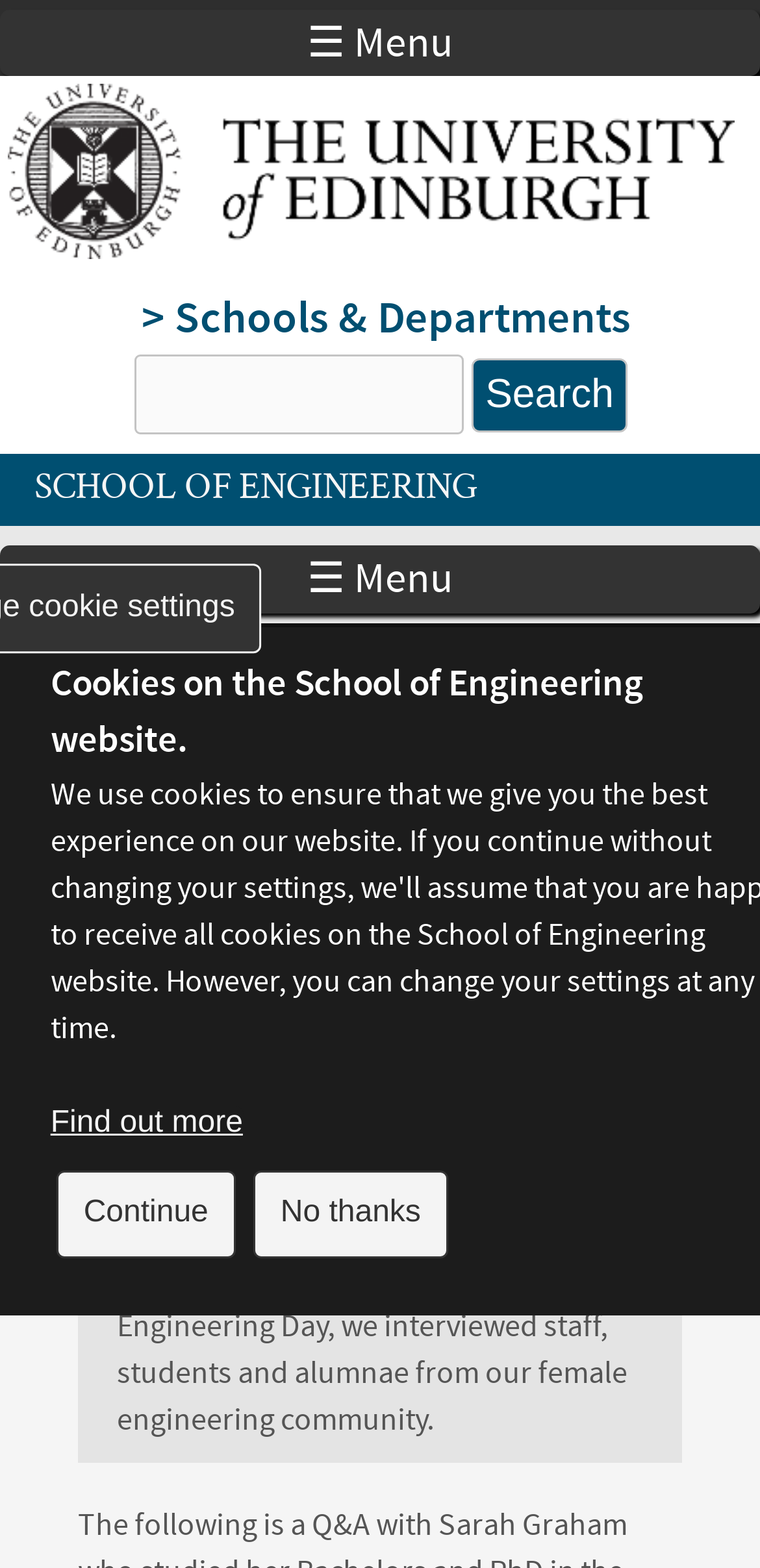Please predict the bounding box coordinates of the element's region where a click is necessary to complete the following instruction: "Read the news". The coordinates should be represented by four float numbers between 0 and 1, i.e., [left, top, right, bottom].

[0.422, 0.427, 0.504, 0.45]